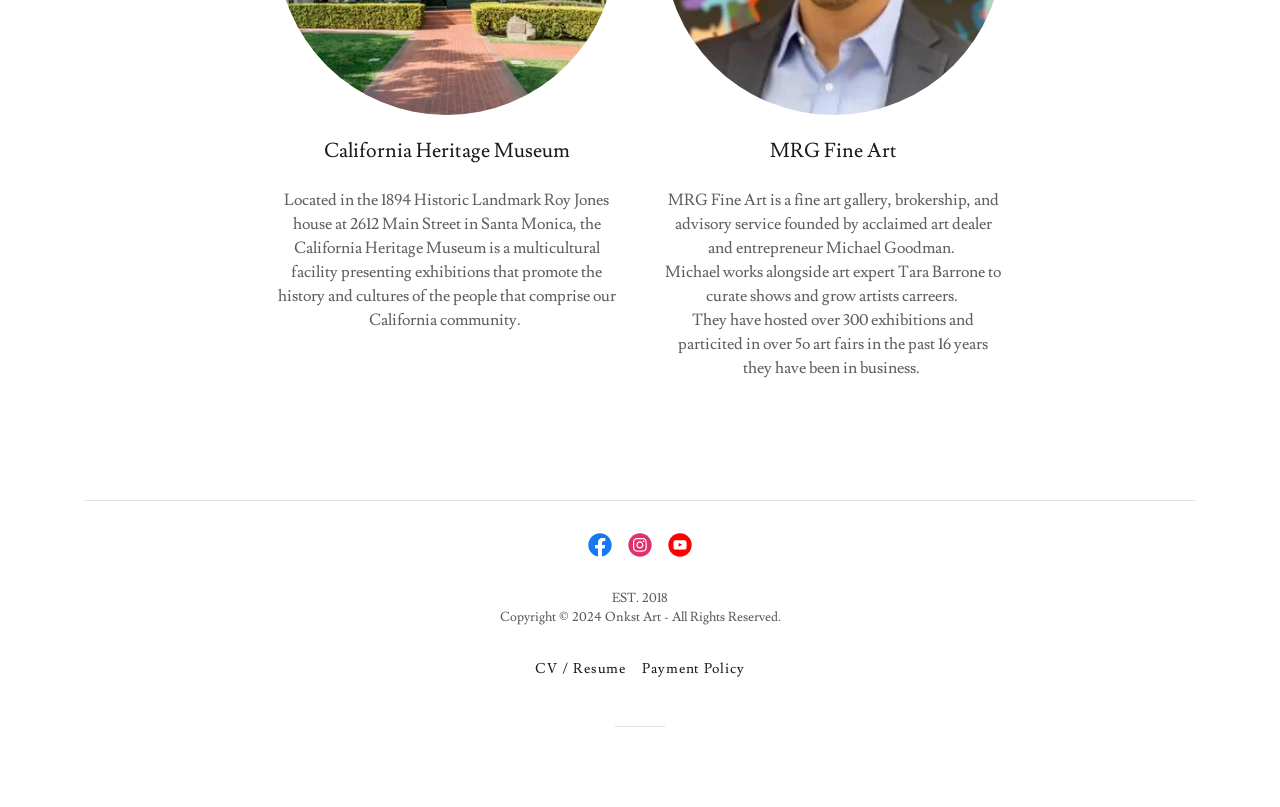What is the name of the museum?
Please answer the question with a detailed response using the information from the screenshot.

The name of the museum can be found in the heading element at the top of the webpage, which reads 'California Heritage Museum'.